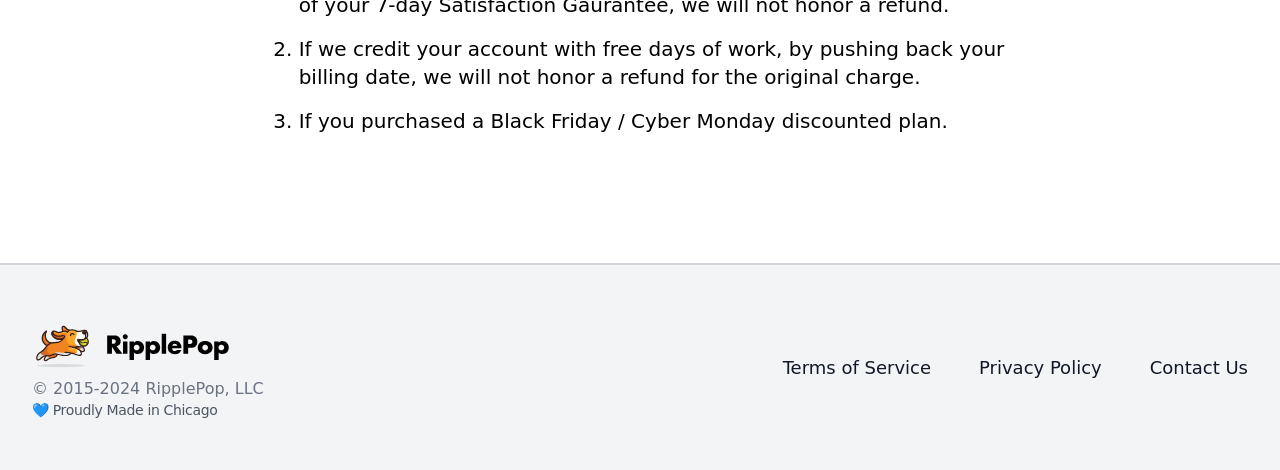What is the condition for not honoring a refund?
Give a detailed response to the question by analyzing the screenshot.

According to the webpage, if RipplePop credits the account with free days of work by pushing back the billing date, they will not honor a refund for the original charge.